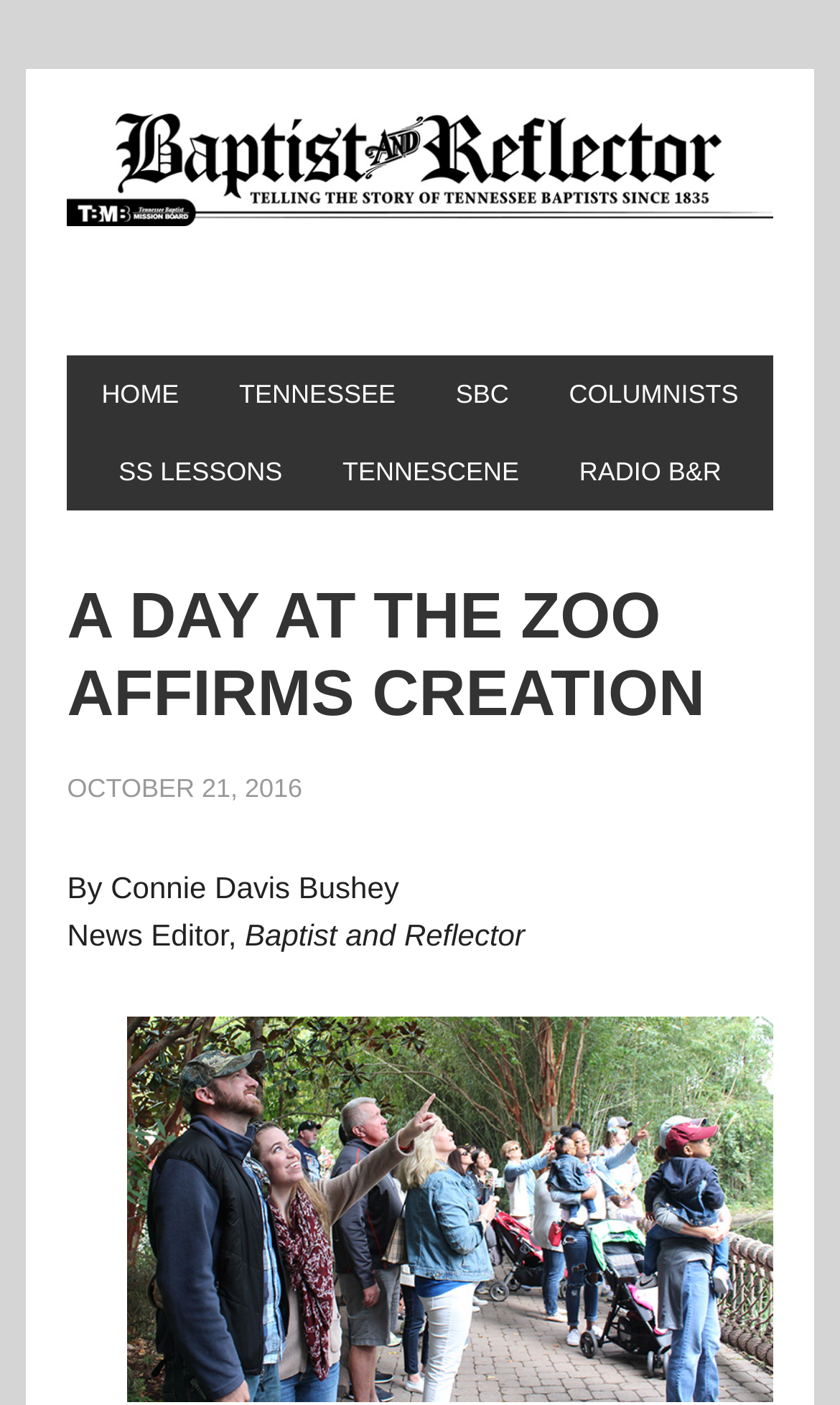Find the bounding box coordinates of the area to click in order to follow the instruction: "visit Baptist and Reflector website".

[0.08, 0.08, 0.92, 0.161]